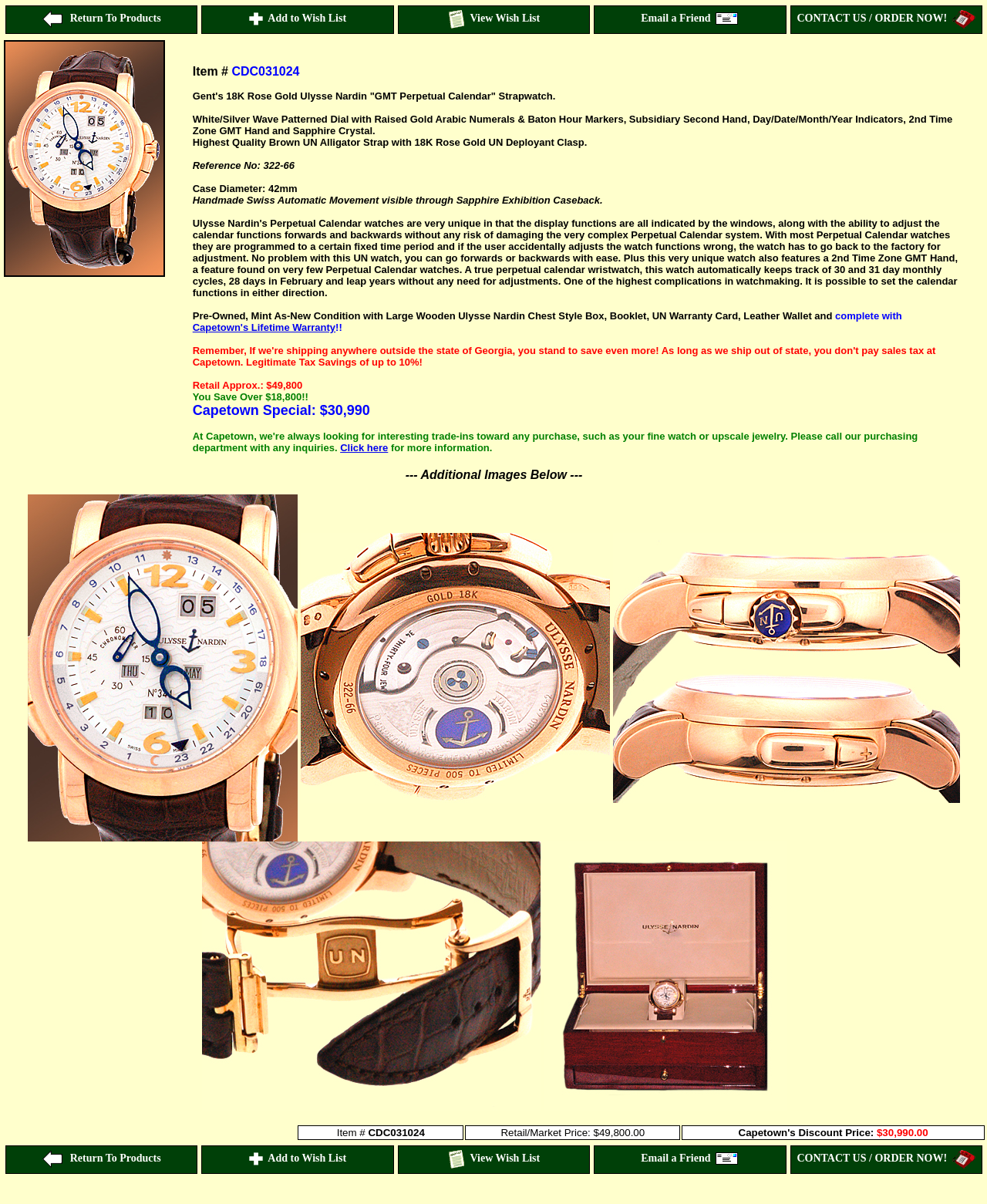Please identify the coordinates of the bounding box for the clickable region that will accomplish this instruction: "Contact us or order now".

[0.801, 0.005, 0.995, 0.028]